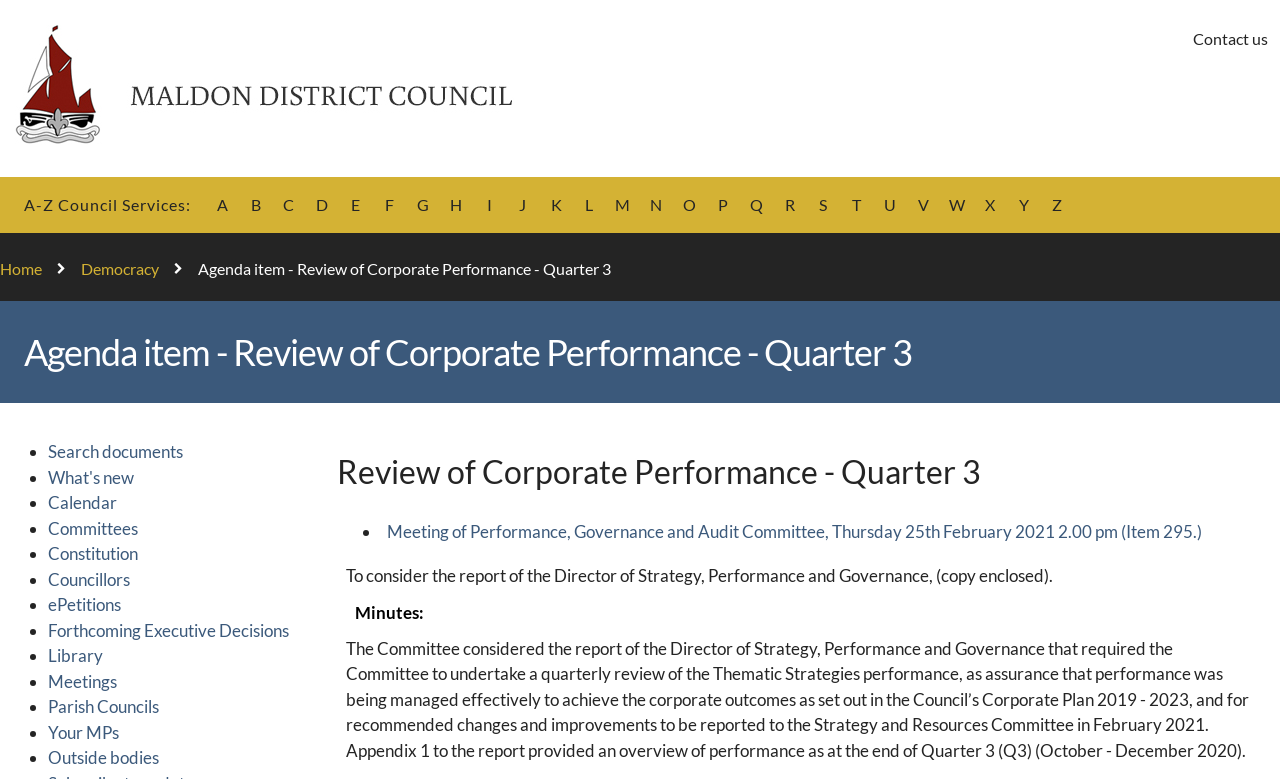Provide the bounding box coordinates of the section that needs to be clicked to accomplish the following instruction: "View 'Review of Corporate Performance - Quarter 3' meeting details."

[0.303, 0.668, 0.939, 0.695]